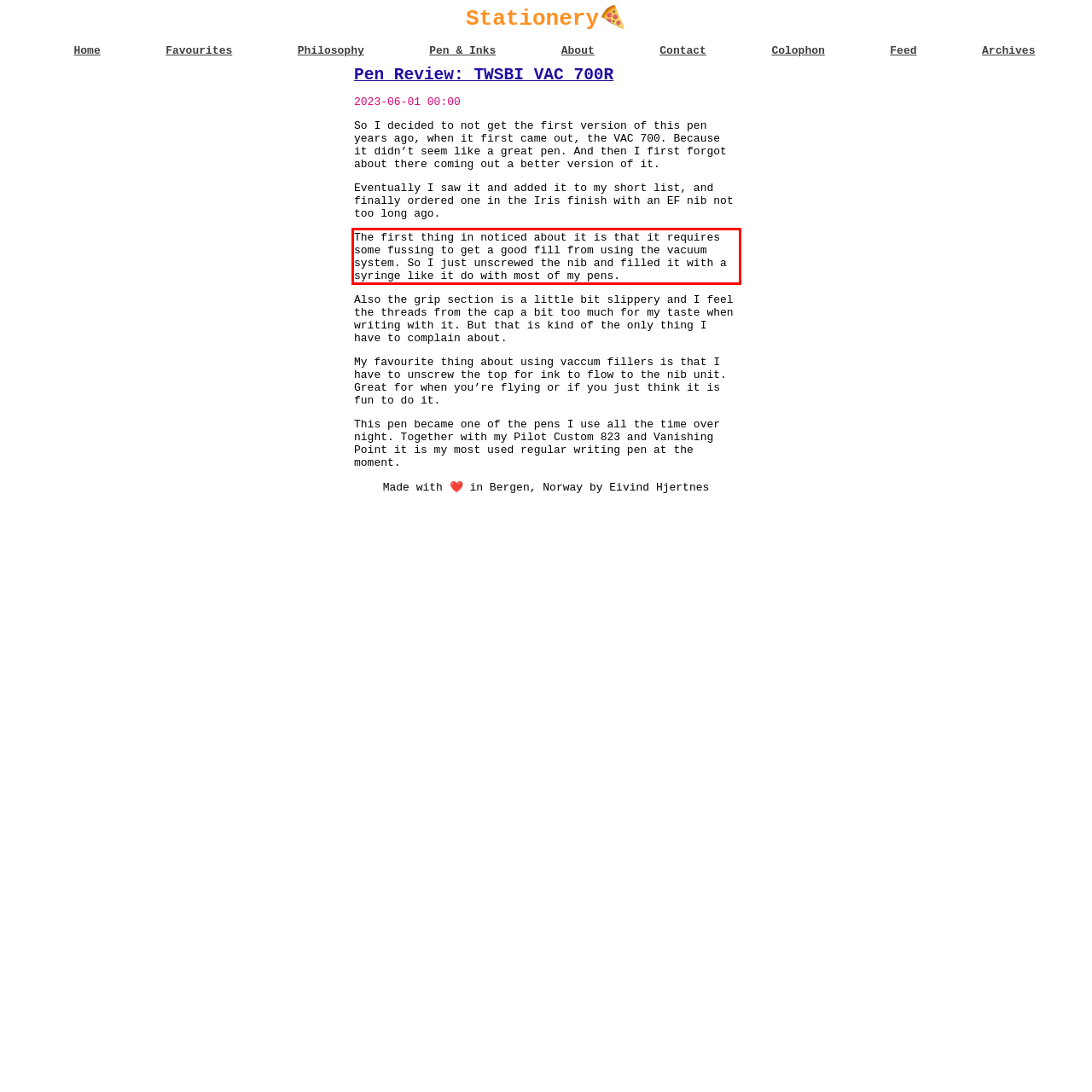Look at the provided screenshot of the webpage and perform OCR on the text within the red bounding box.

The first thing in noticed about it is that it requires some fussing to get a good fill from using the vacuum system. So I just unscrewed the nib and filled it with a syringe like it do with most of my pens.